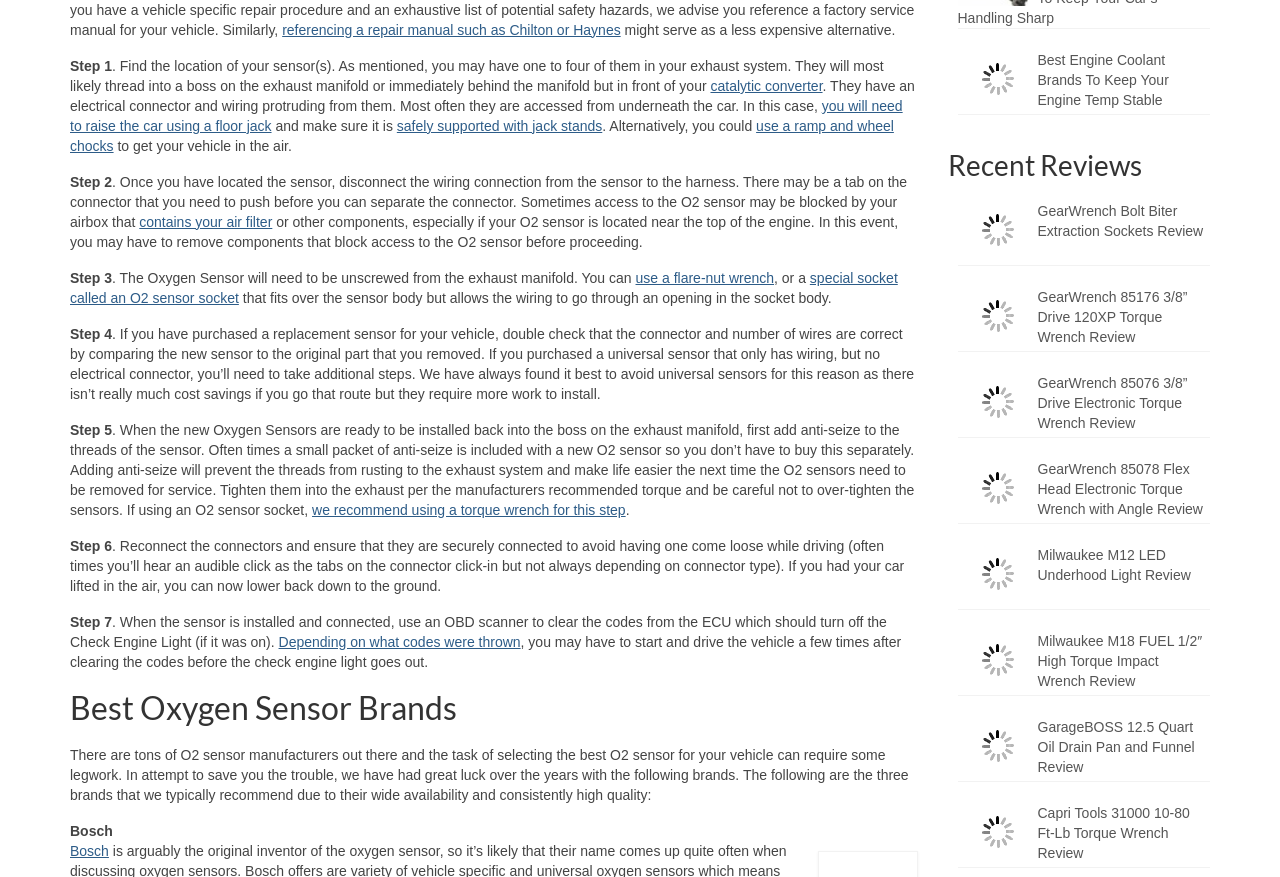Identify the bounding box coordinates of the region that needs to be clicked to carry out this instruction: "Click the link to find engine coolant for your vehicle". Provide these coordinates as four float numbers ranging from 0 to 1, i.e., [left, top, right, bottom].

[0.748, 0.05, 0.811, 0.13]